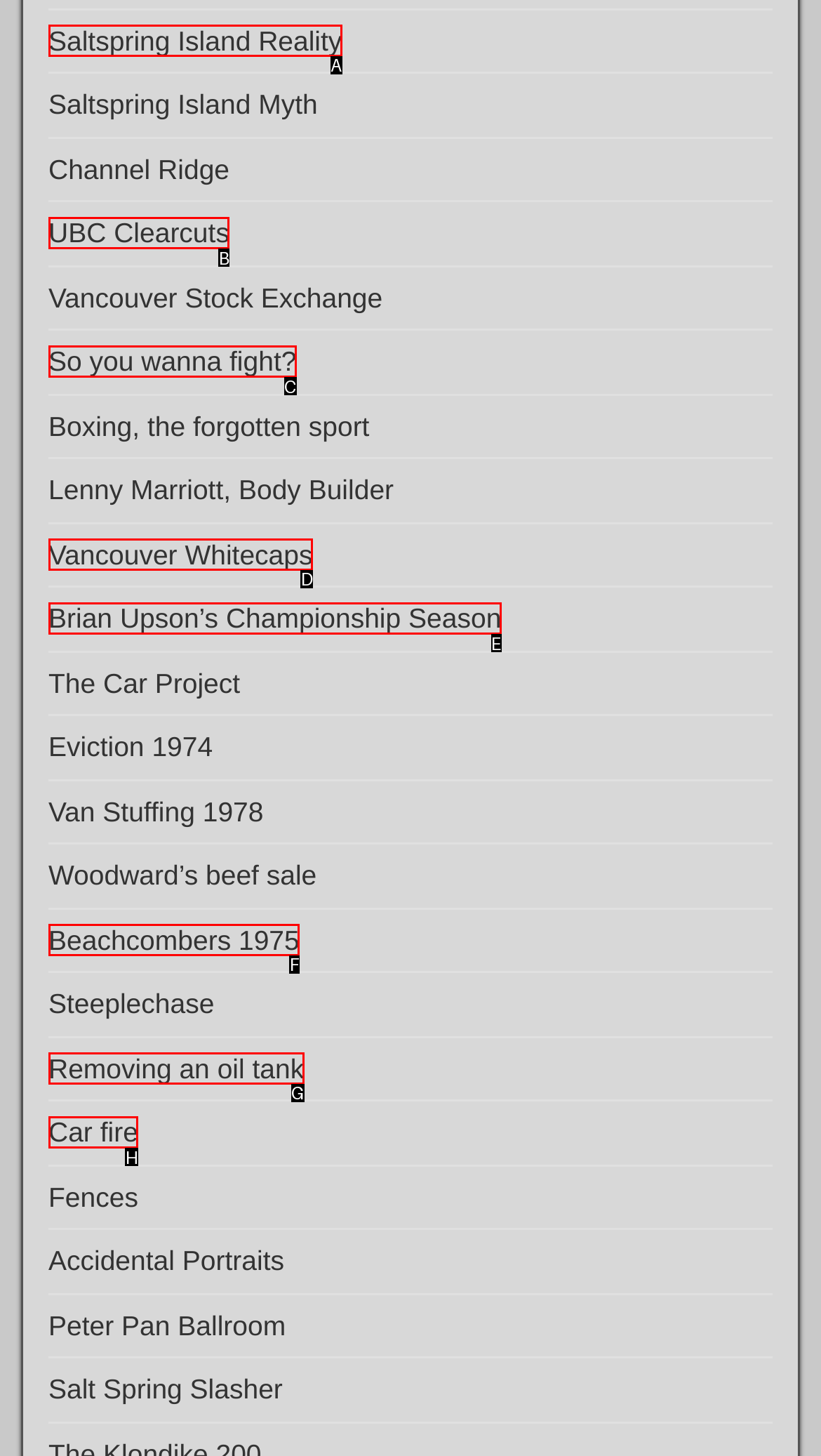Which UI element matches this description: Apple Podcasts?
Reply with the letter of the correct option directly.

None